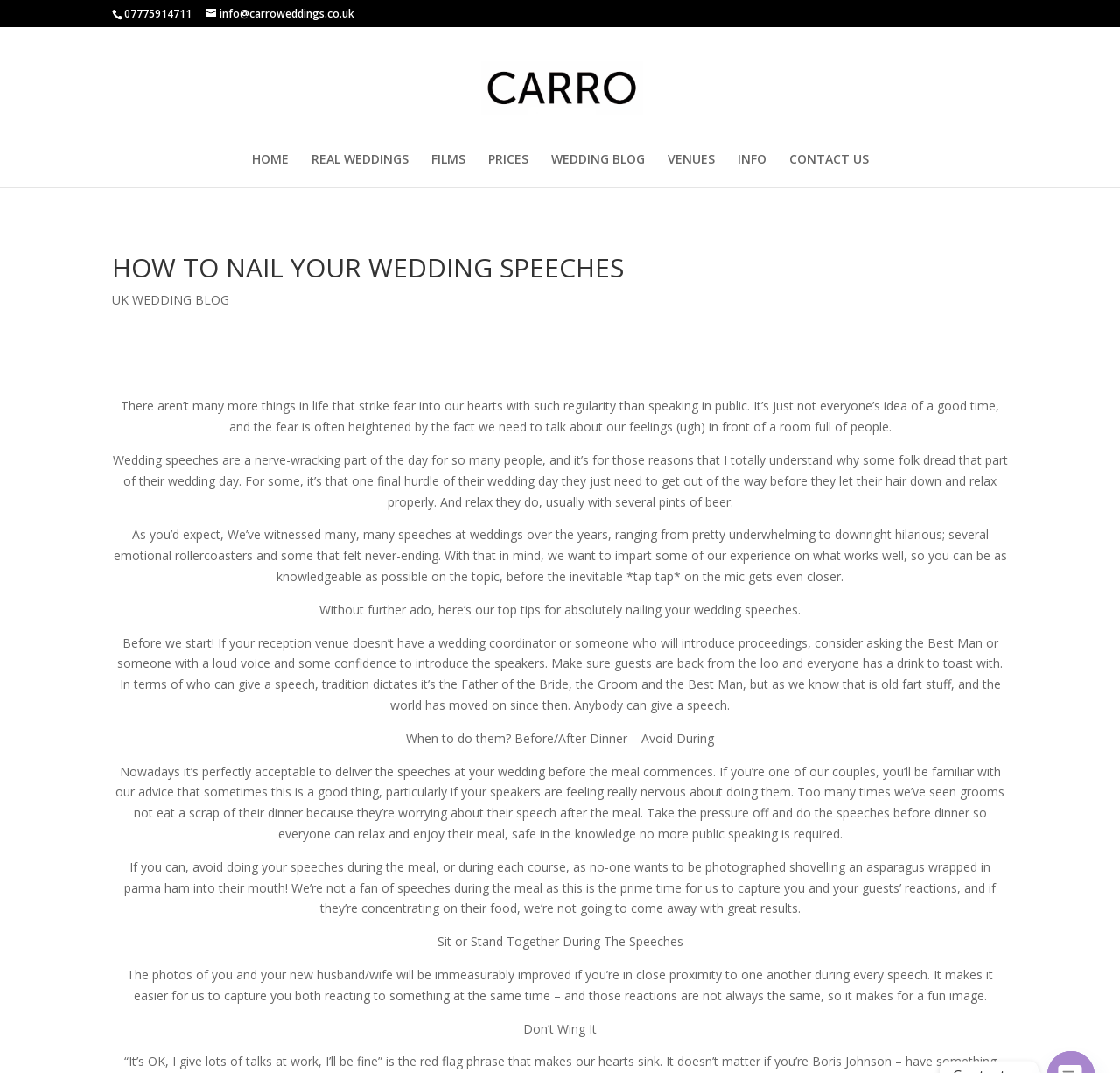What is the name of the wedding blog?
Using the visual information from the image, give a one-word or short-phrase answer.

UK WEDDING BLOG